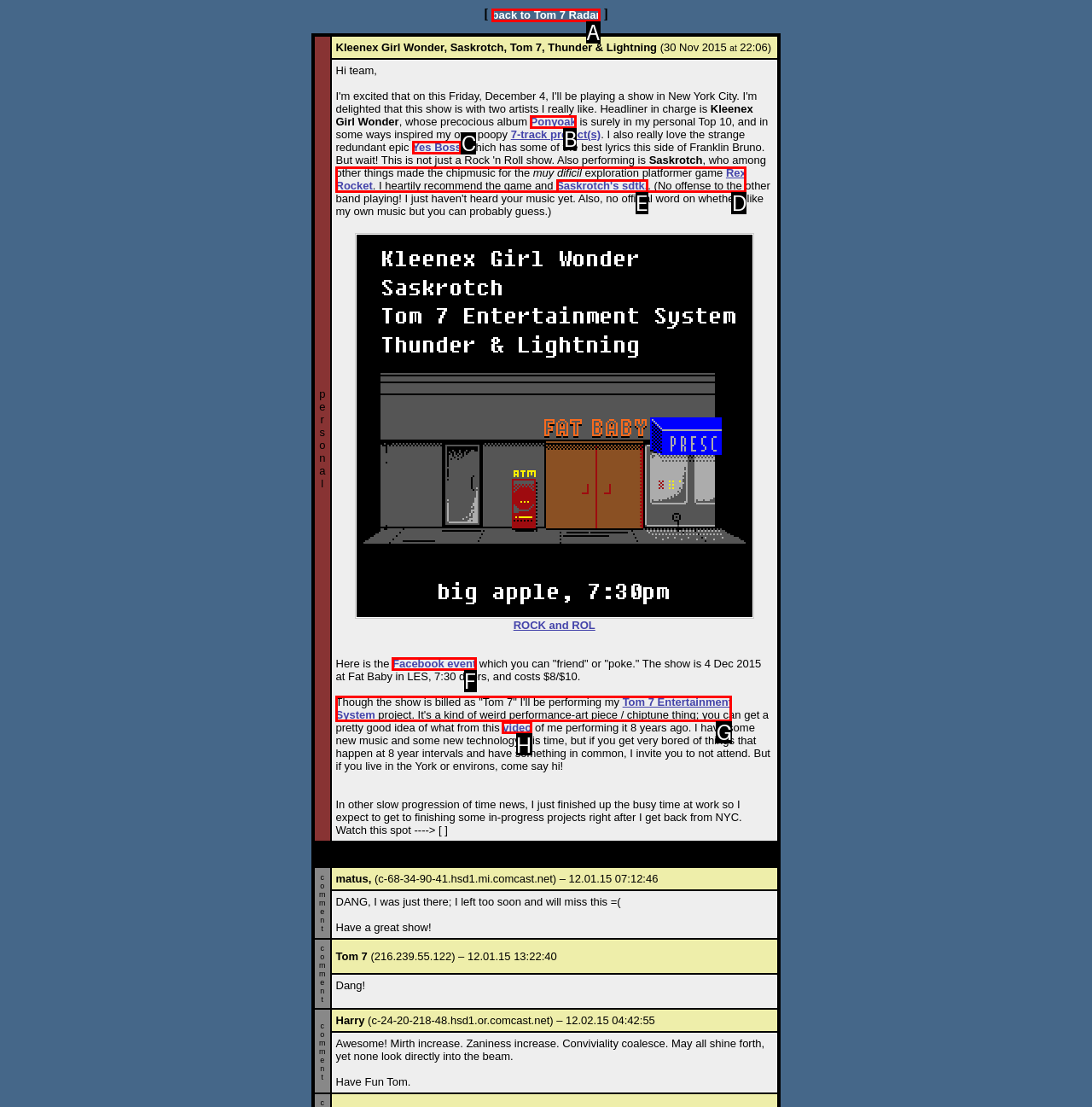Tell me which one HTML element I should click to complete the following task: watch video Answer with the option's letter from the given choices directly.

H